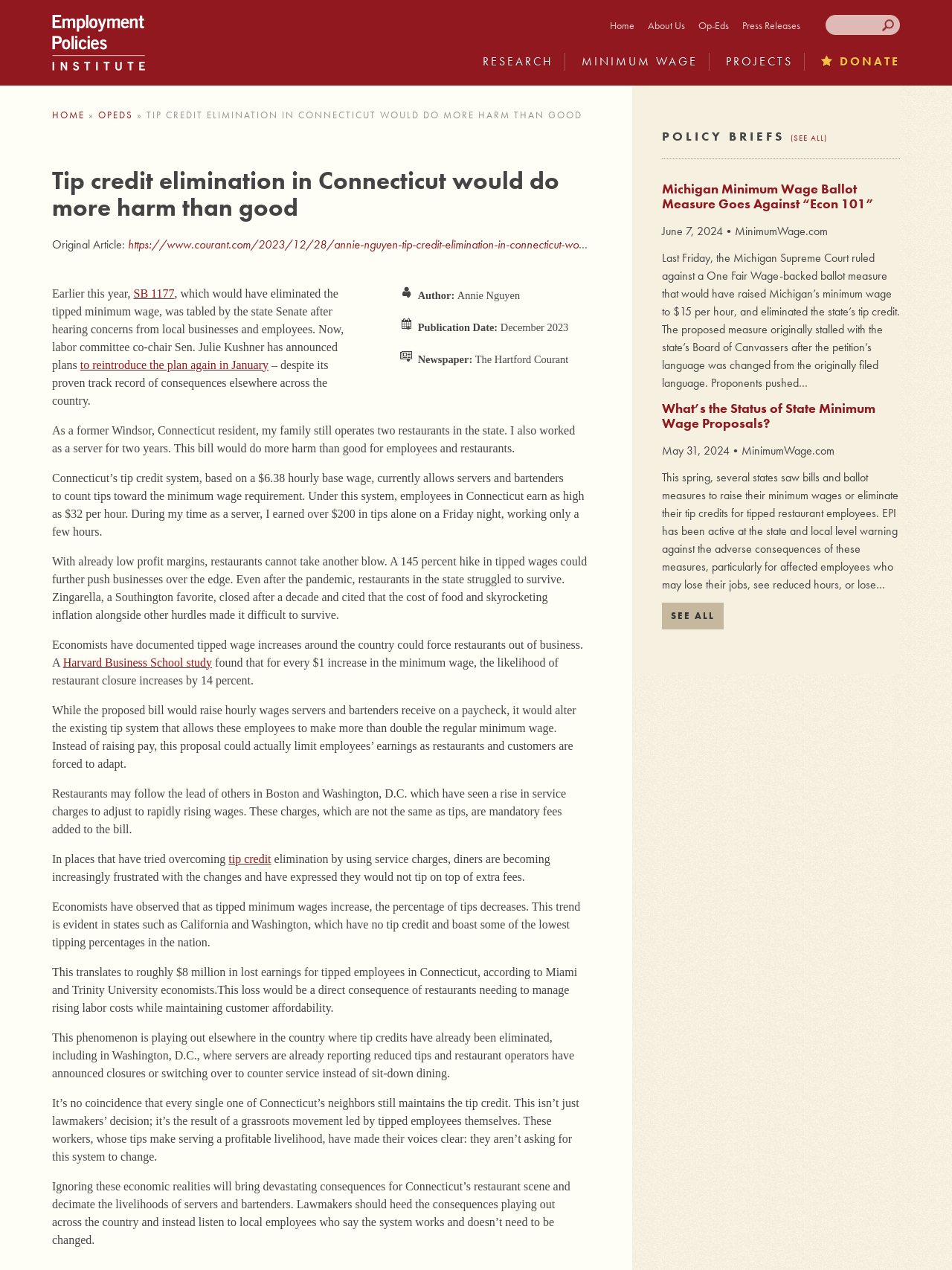Create a detailed summary of all the visual and textual information on the webpage.

This webpage is about the Employment Policies Institute, a research organization focused on public policy research on employment growth and entry-level jobs. At the top of the page, there is a banner with the institute's name and a navigation menu with links to "Home", "About Us", "Op-Eds", "Press Releases", and "Research". 

Below the navigation menu, there is a prominent article titled "Tip credit elimination in Connecticut would do more harm than good". The article discusses the potential consequences of eliminating the tip credit system in Connecticut, including the impact on restaurants and employees. The author, Annie Nguyen, argues that the proposed bill would do more harm than good for employees and restaurants, citing the experiences of other states that have eliminated the tip credit.

The article is divided into sections, with headings and subheadings, and includes links to external sources, such as a Harvard Business School study. There are also bullet points and list markers used to highlight key points and statistics.

On the right side of the page, there is a sidebar with links to other policy briefs and articles, including "Michigan Minimum Wage Ballot Measure Goes Against “Econ 101”" and "What’s the Status of State Minimum Wage Proposals?". These links are accompanied by short summaries and publication dates.

Overall, the webpage is focused on presenting research and analysis on employment policy issues, with a particular emphasis on the impact of minimum wage and tip credit policies on employees and businesses.